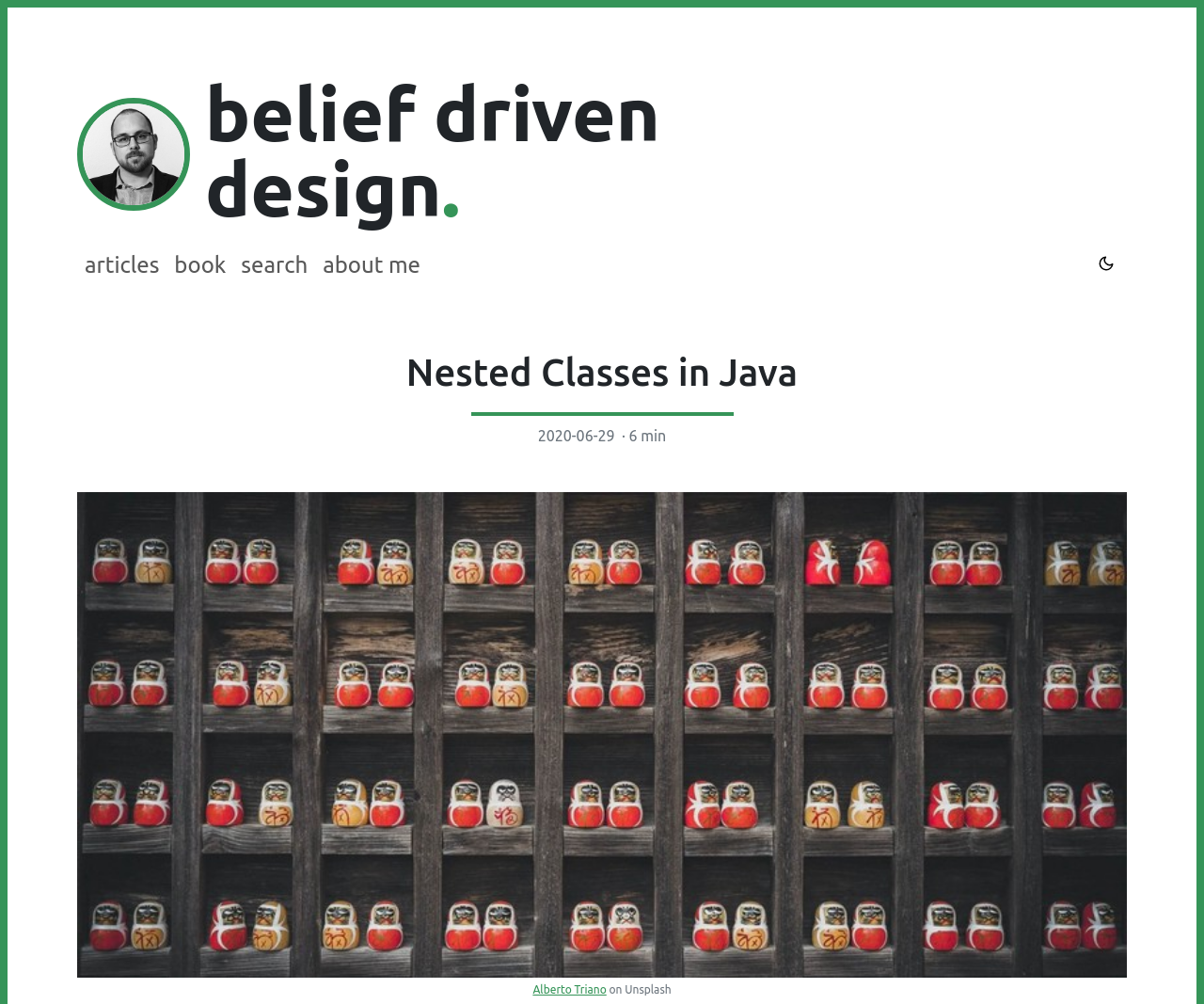Predict the bounding box of the UI element based on this description: "book".

[0.139, 0.24, 0.194, 0.289]